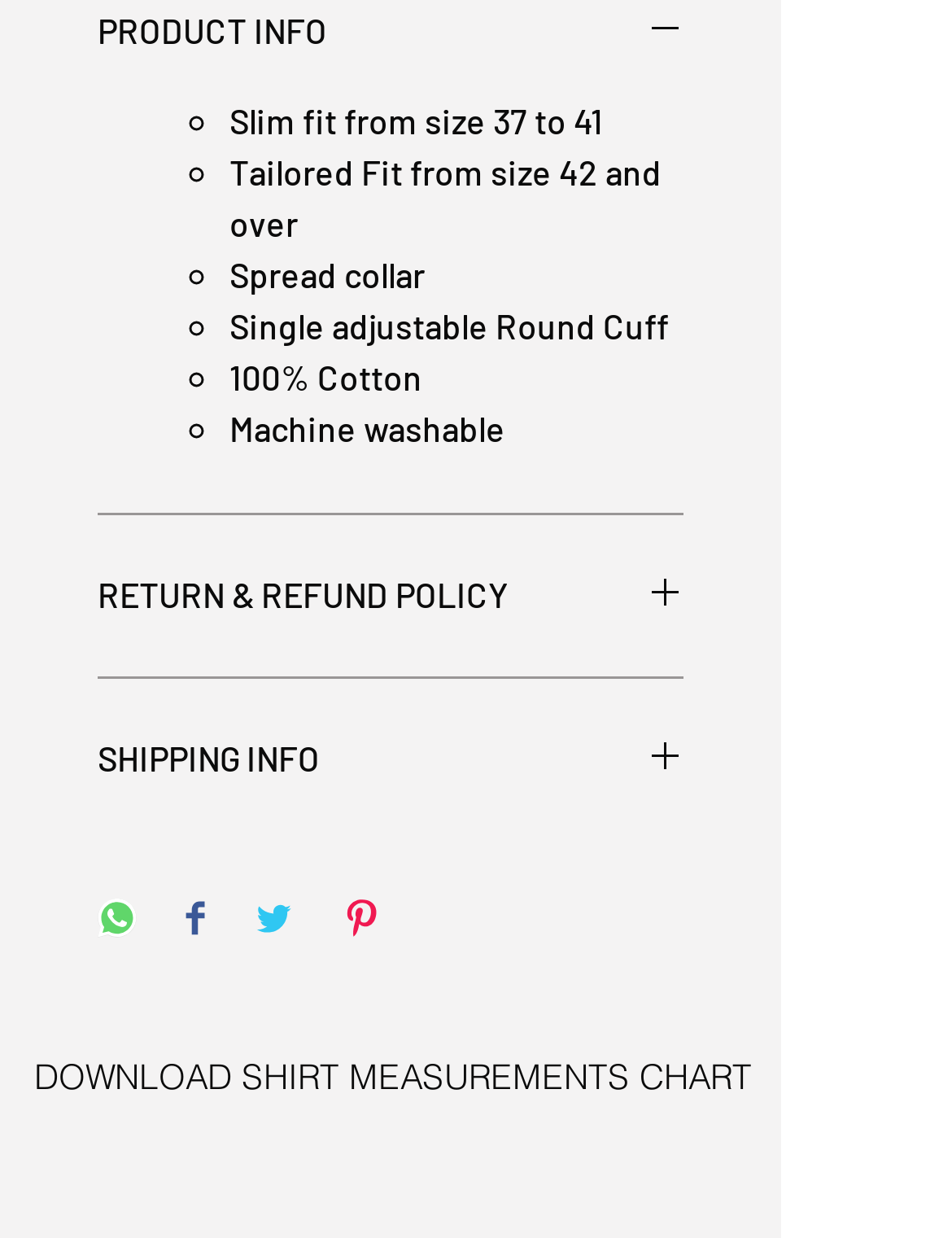Please specify the bounding box coordinates of the area that should be clicked to accomplish the following instruction: "Download shirt measurements chart". The coordinates should consist of four float numbers between 0 and 1, i.e., [left, top, right, bottom].

[0.031, 0.798, 0.795, 0.901]